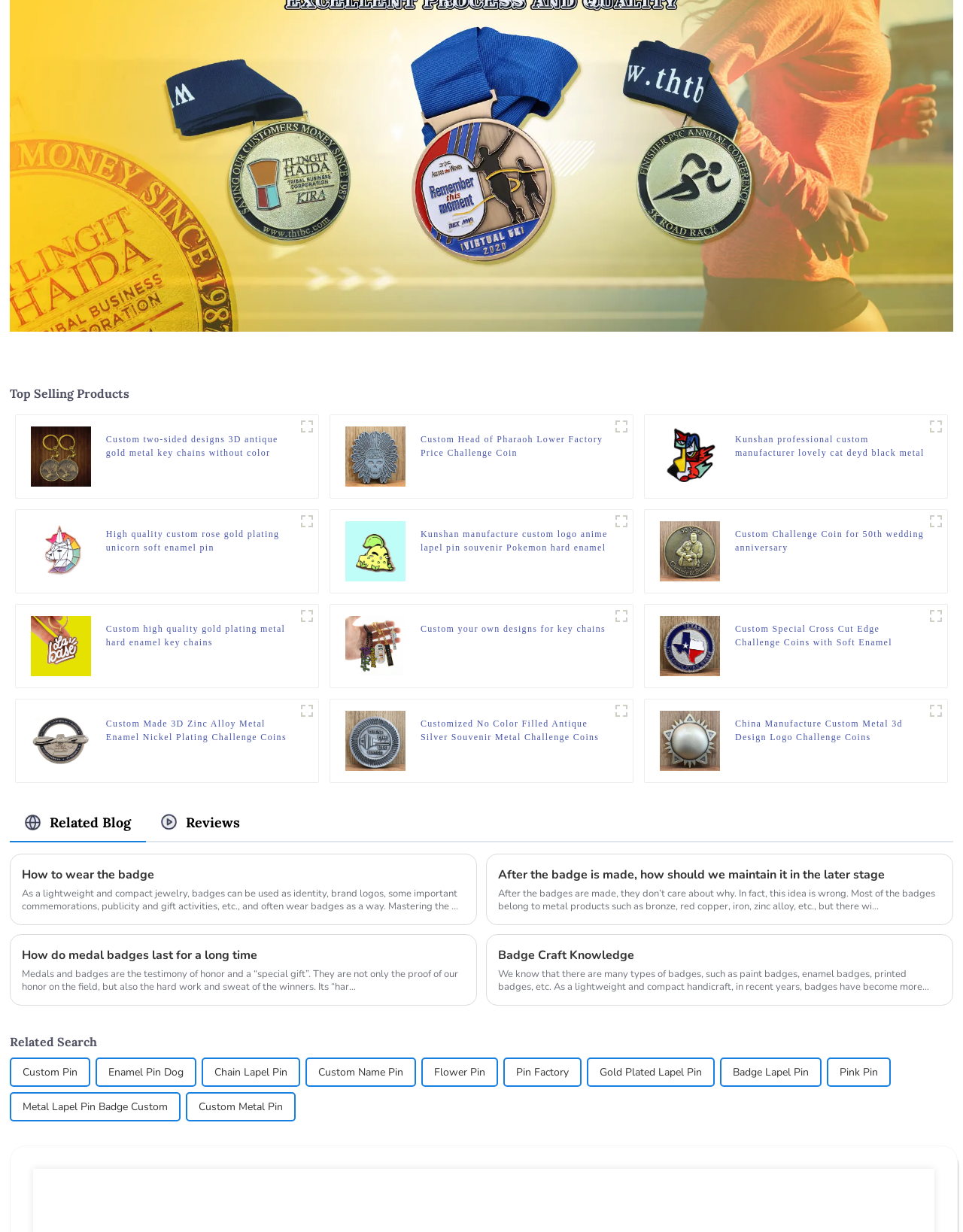Determine the bounding box for the HTML element described here: "alt="plaza cleaners logo"". The coordinates should be given as [left, top, right, bottom] with each number being a float between 0 and 1.

None